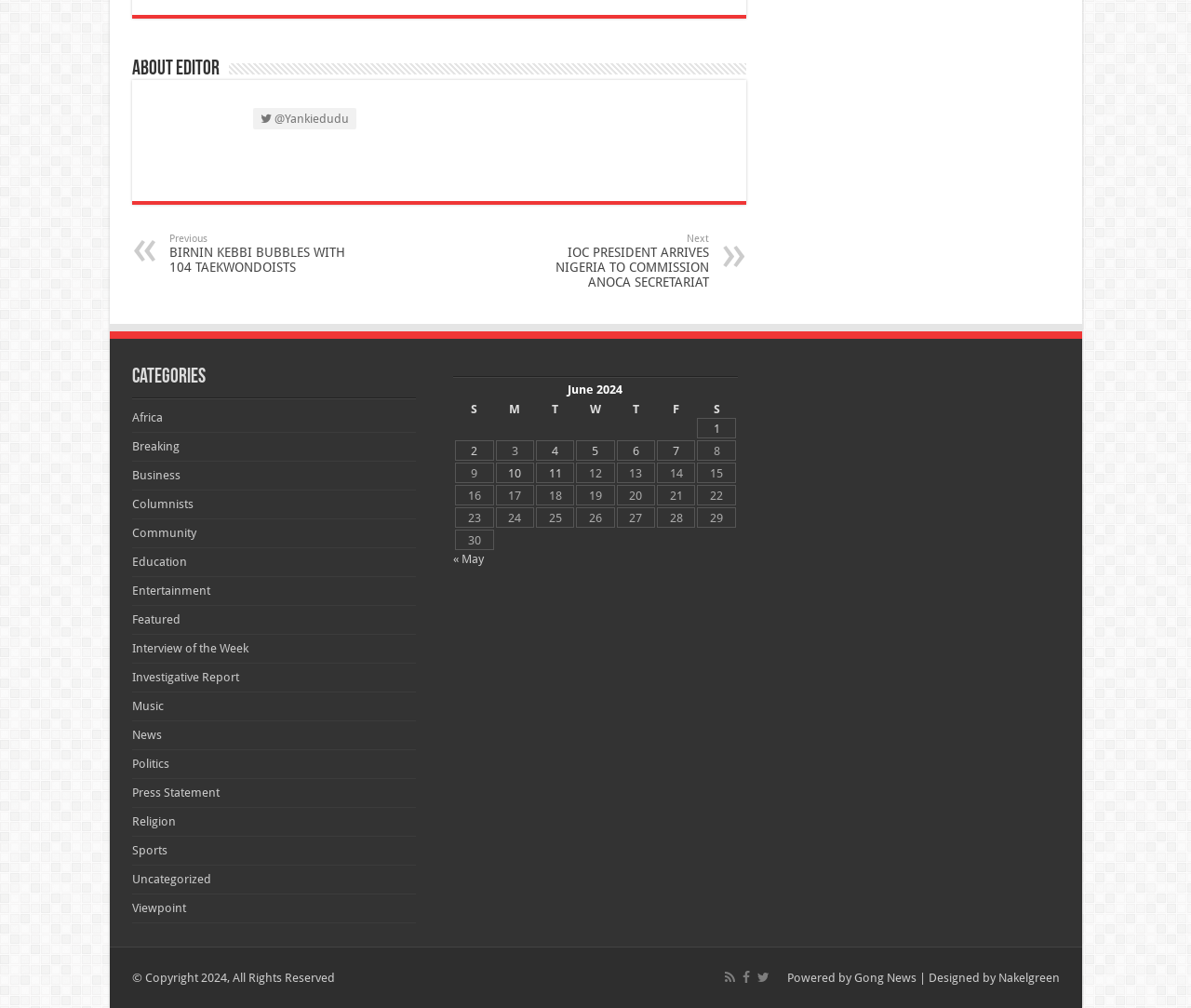Examine the screenshot and answer the question in as much detail as possible: What are the categories available on this webpage?

The categories can be found in the contentinfo section of the webpage, which contains a list of links with category names such as Africa, Breaking, Business, and so on.